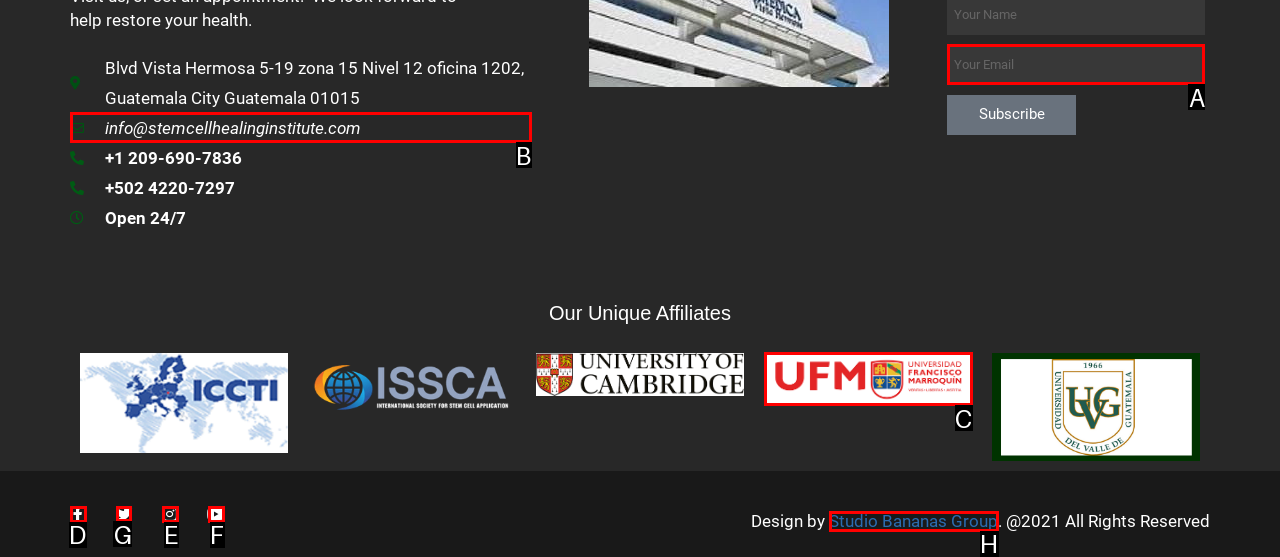Indicate the UI element to click to perform the task: View Twitter profile. Reply with the letter corresponding to the chosen element.

G